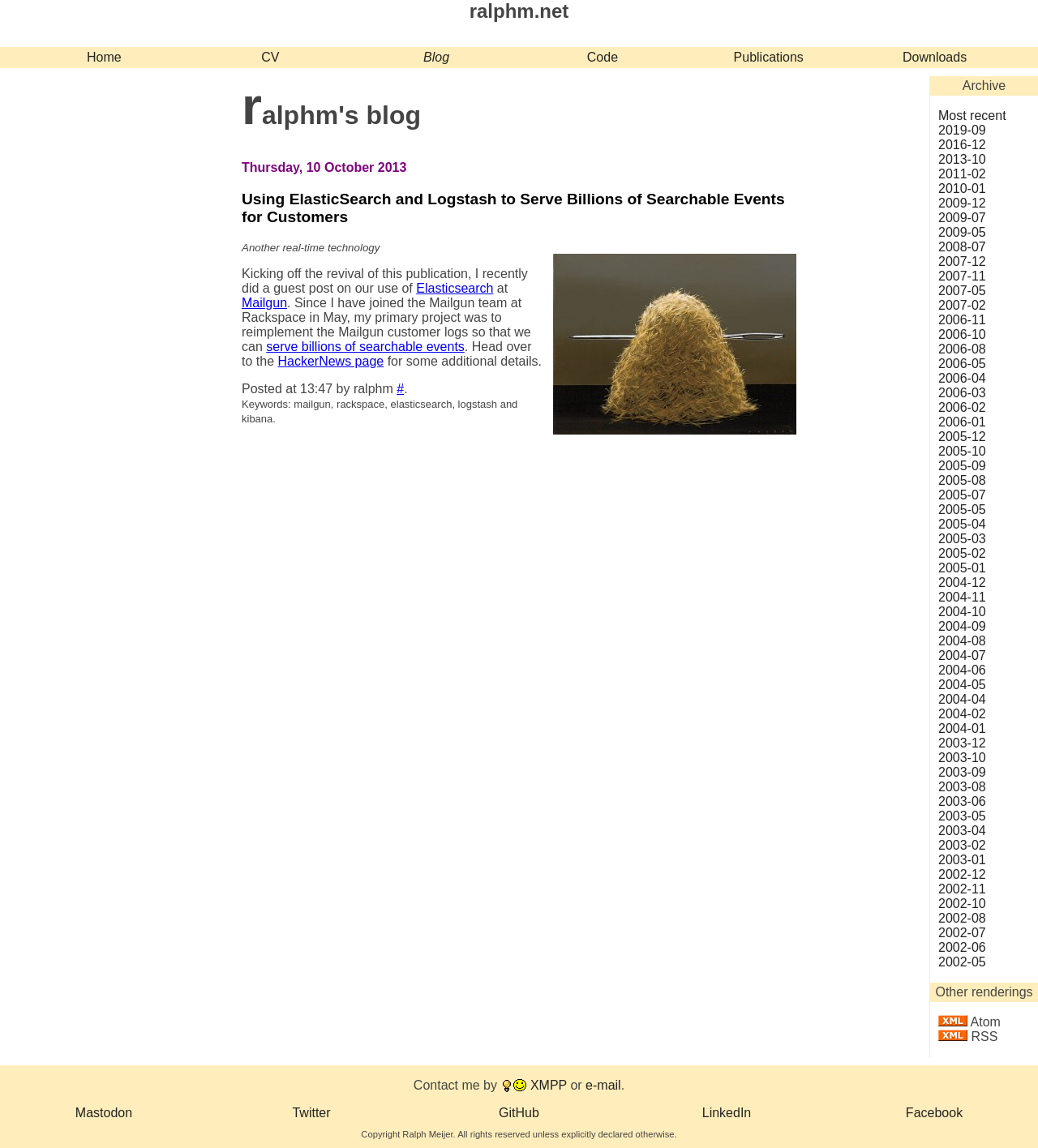What is the primary project of the author at Mailgun?
Look at the image and provide a short answer using one word or a phrase.

reimplementing customer logs